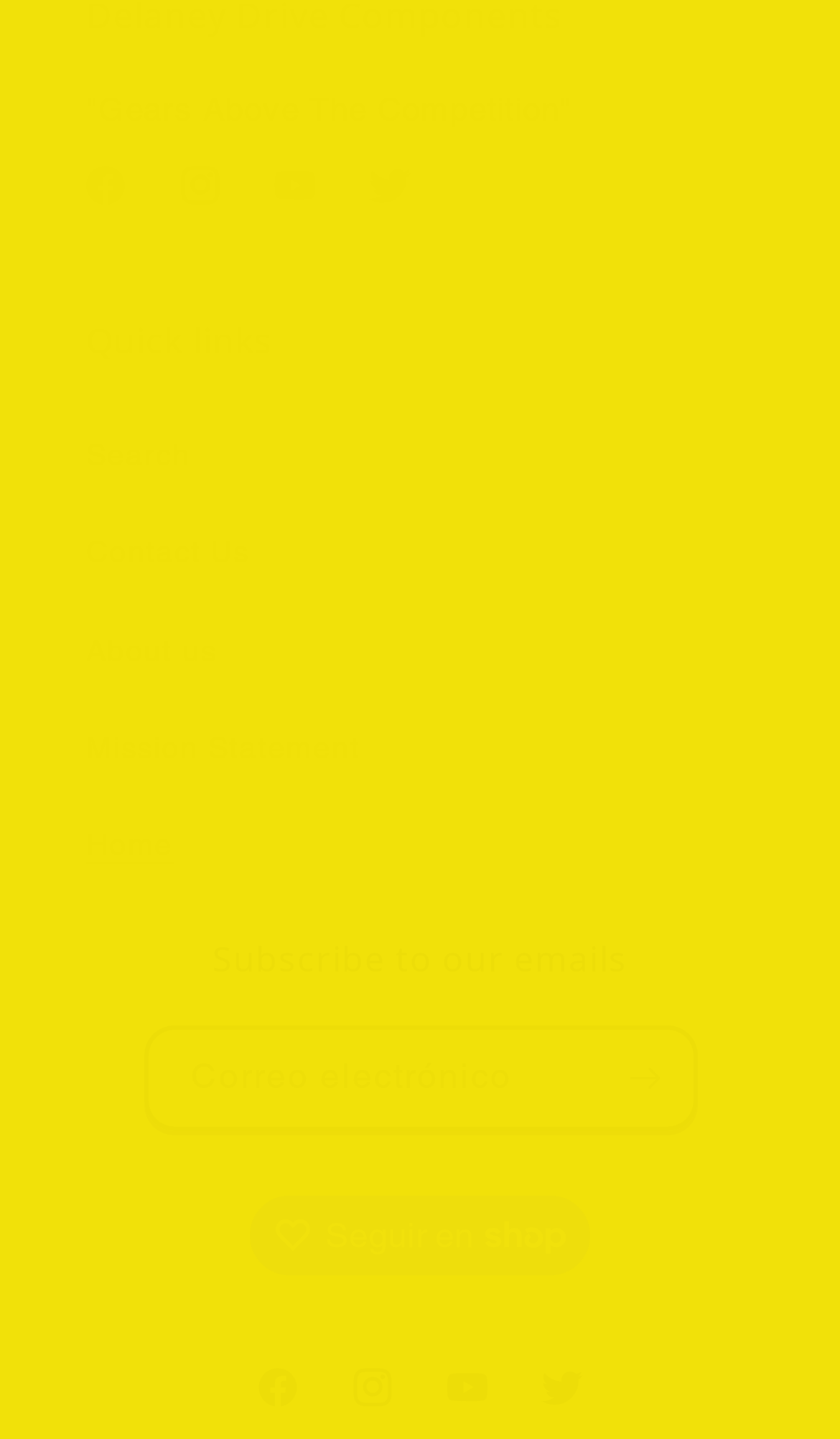Specify the bounding box coordinates of the region I need to click to perform the following instruction: "Subscribe to emails". The coordinates must be four float numbers in the range of 0 to 1, i.e., [left, top, right, bottom].

[0.712, 0.713, 0.824, 0.786]